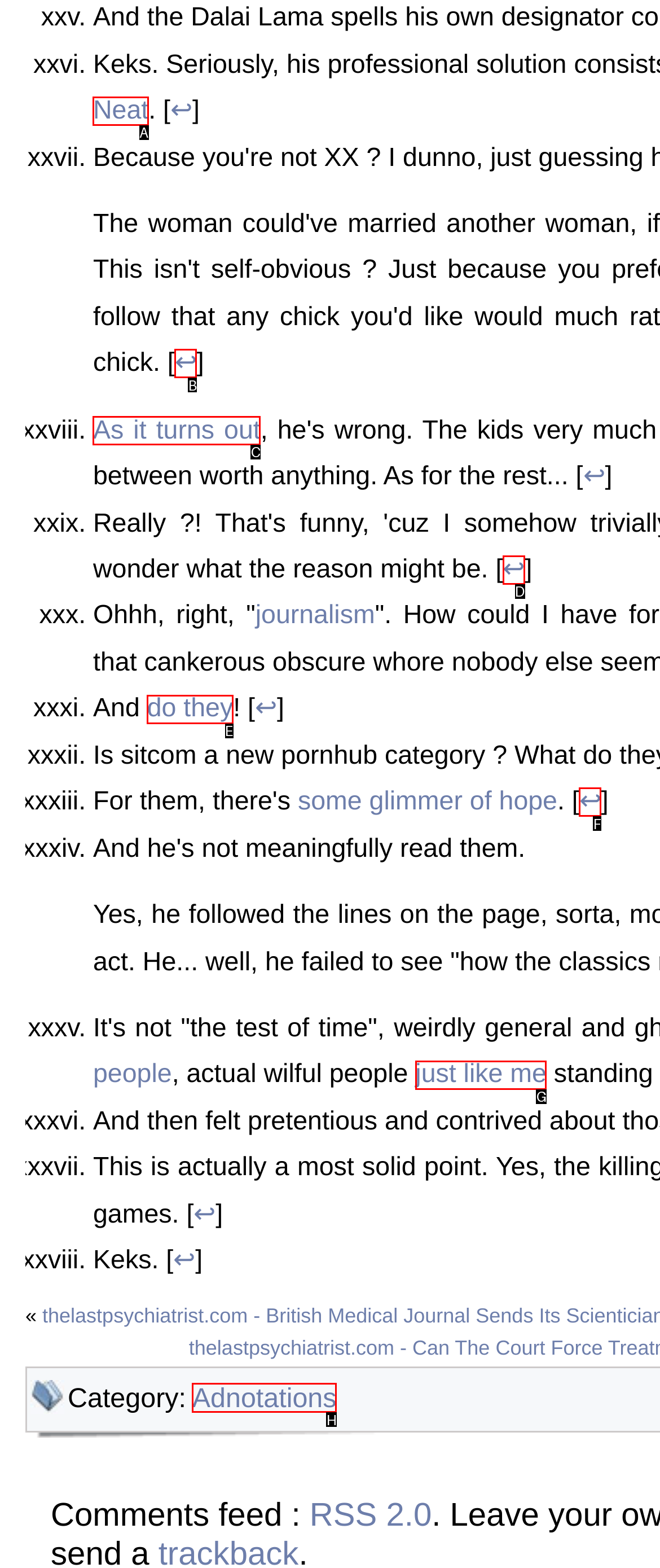Which lettered option should I select to achieve the task: Go to 'Adnotations' according to the highlighted elements in the screenshot?

H